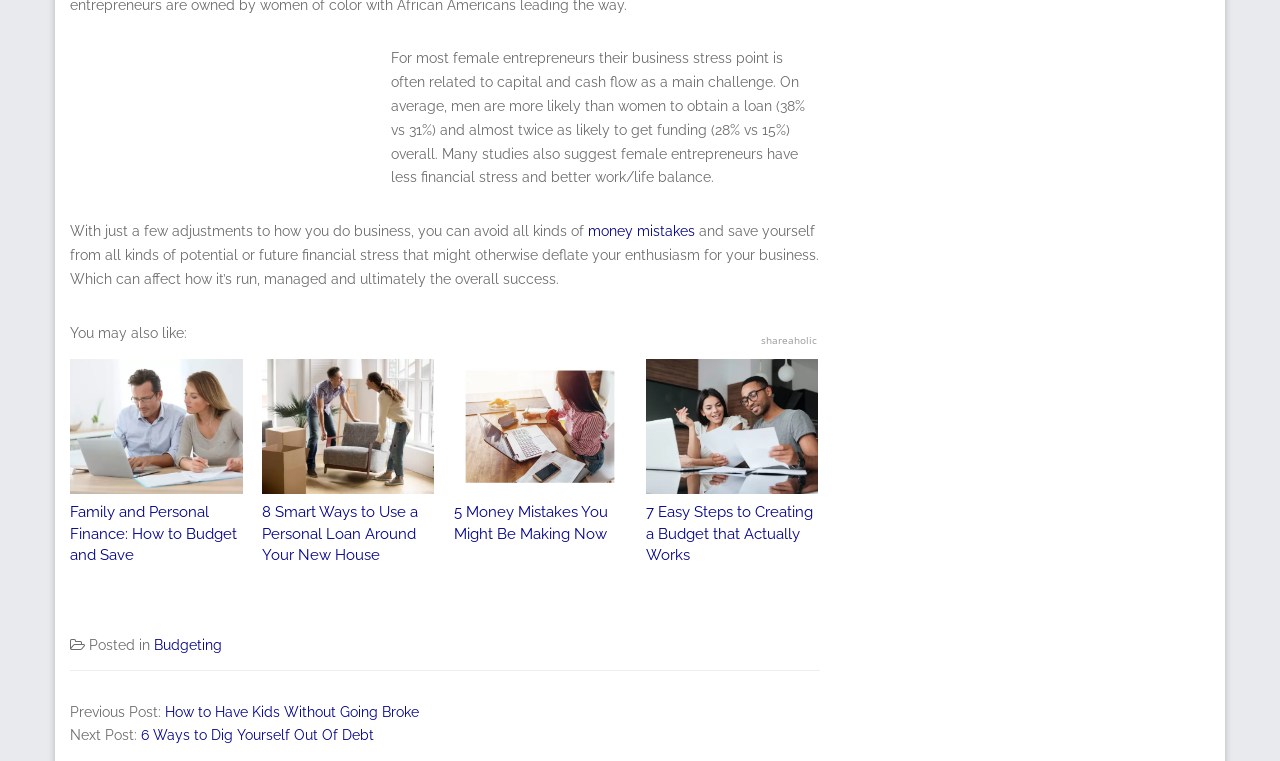What is the main challenge faced by female entrepreneurs?
Based on the screenshot, provide your answer in one word or phrase.

Capital and cash flow